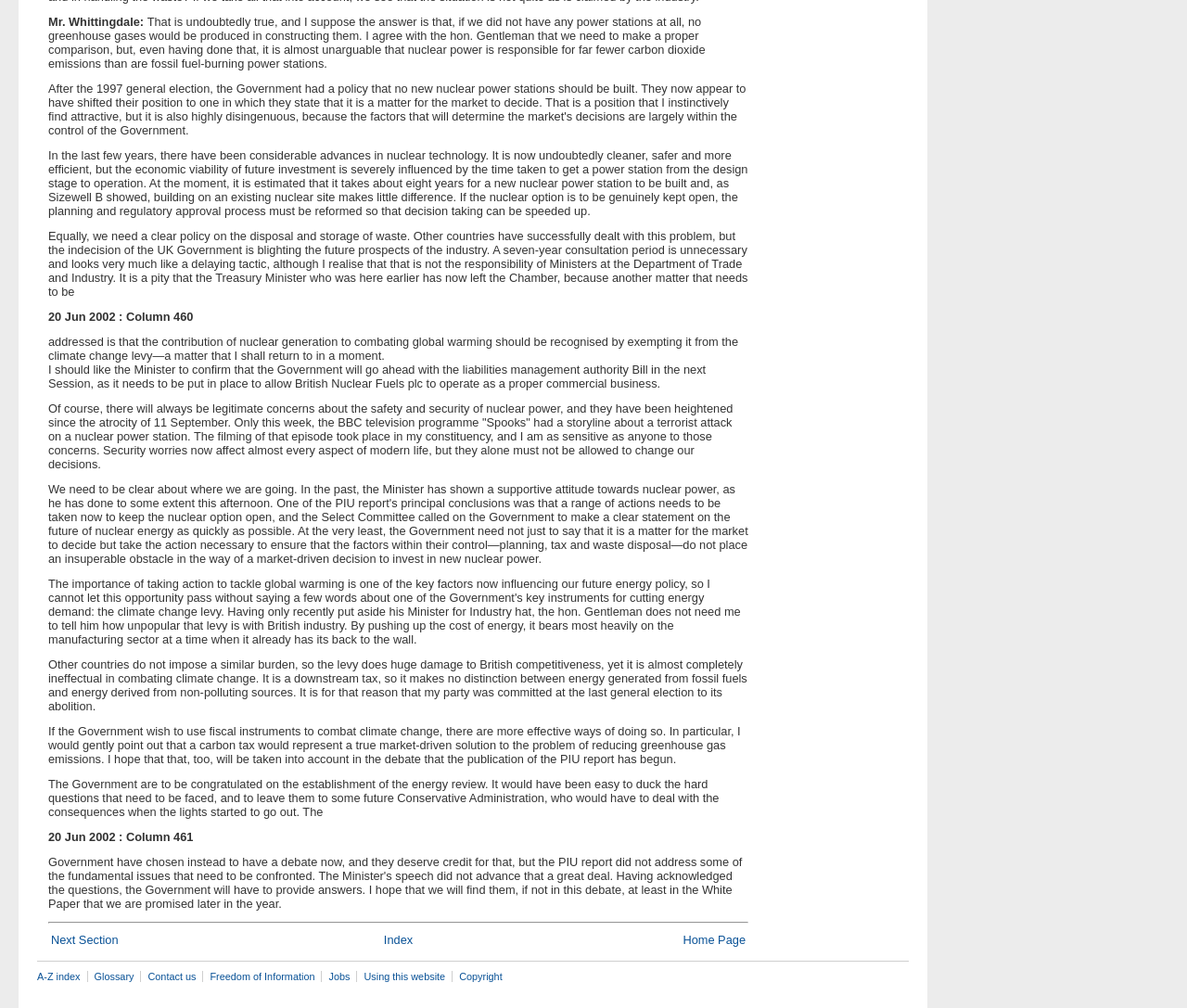Respond to the question with just a single word or phrase: 
What is the topic of discussion?

Nuclear power